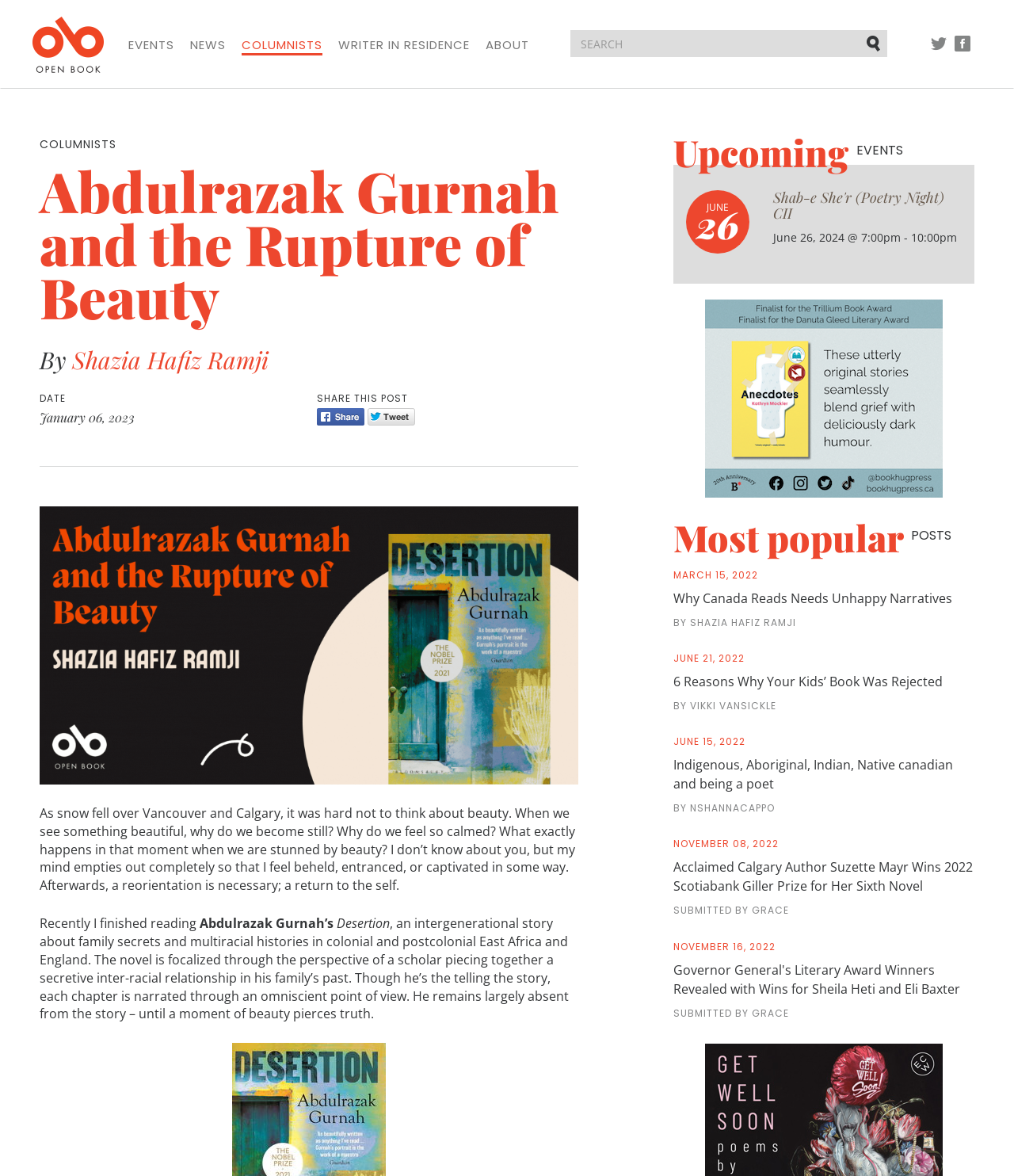How many links are there in the EVENTS section?
Ensure your answer is thorough and detailed.

I found the EVENTS section by looking at the heading 'Upcoming EVENTS' and then counted the number of links underneath it, which is 1.